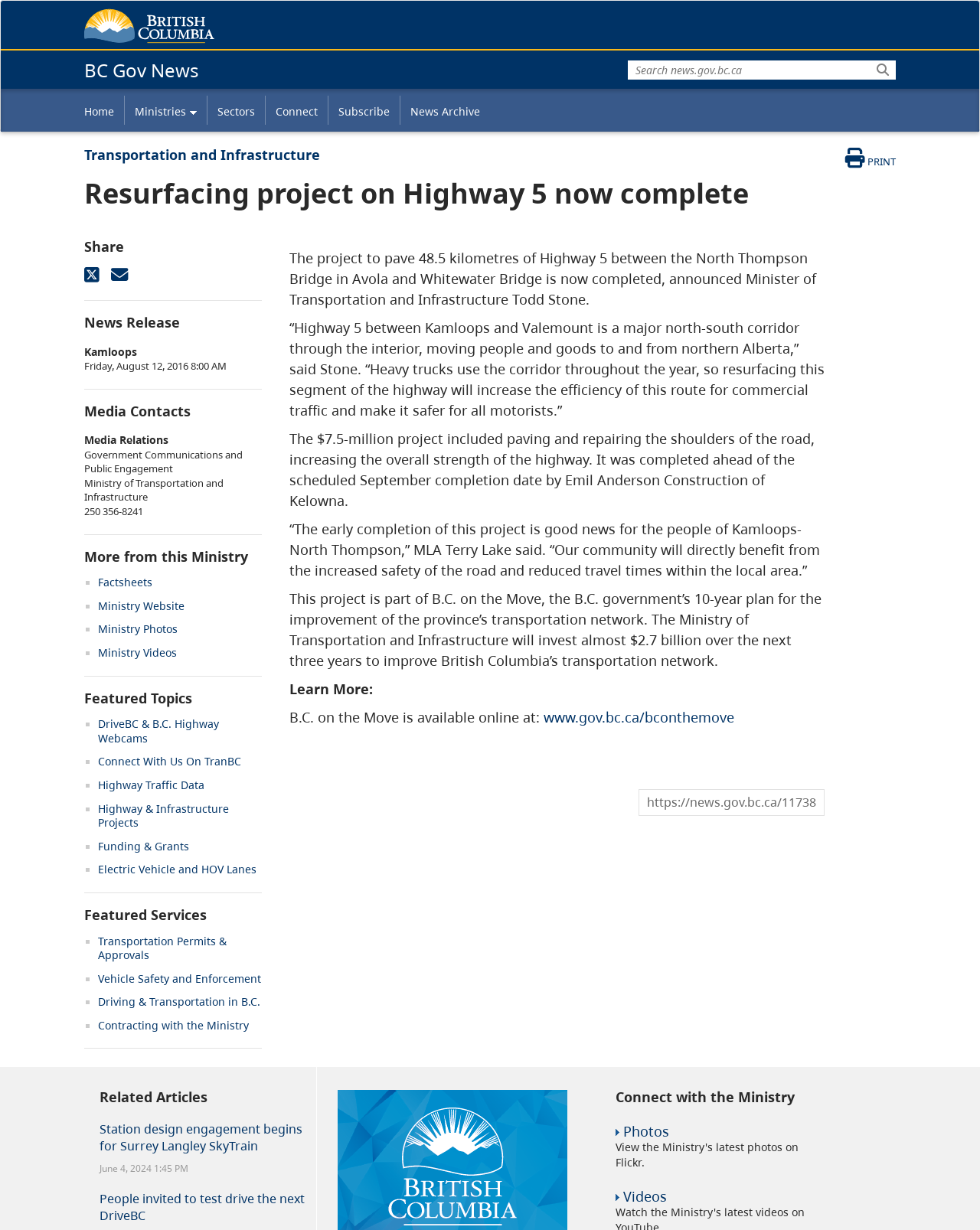Give a short answer to this question using one word or a phrase:
What is the name of the ministry mentioned in the webpage?

Ministry of Transportation and Infrastructure